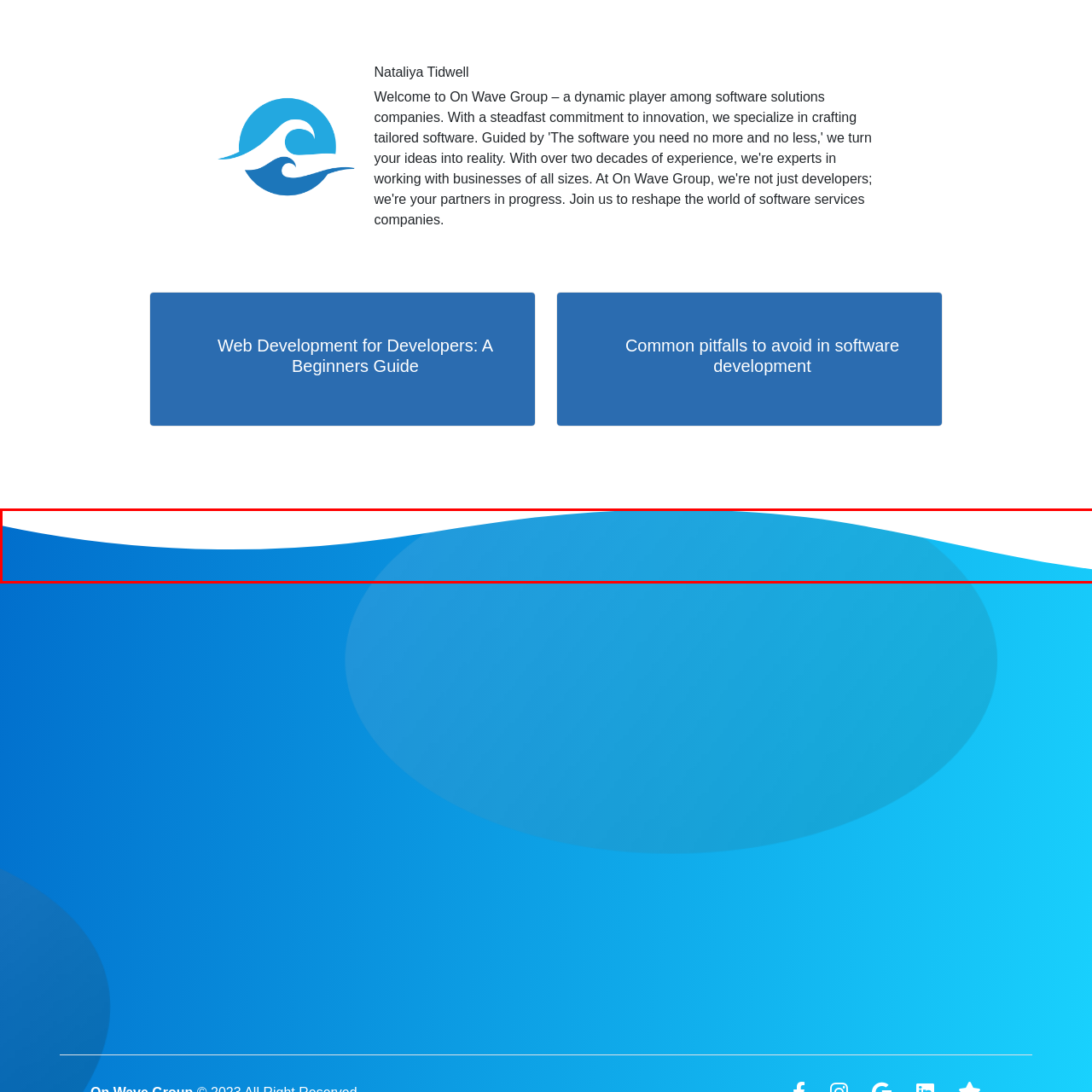Observe the image within the red outline and respond to the ensuing question with a detailed explanation based on the visual aspects of the image: 
What type of solutions does On Wave Group focus on?

The caption states that On Wave Group emphasizes custom software solutions tailored to client needs, implying that the company's primary focus is on providing customized software solutions.